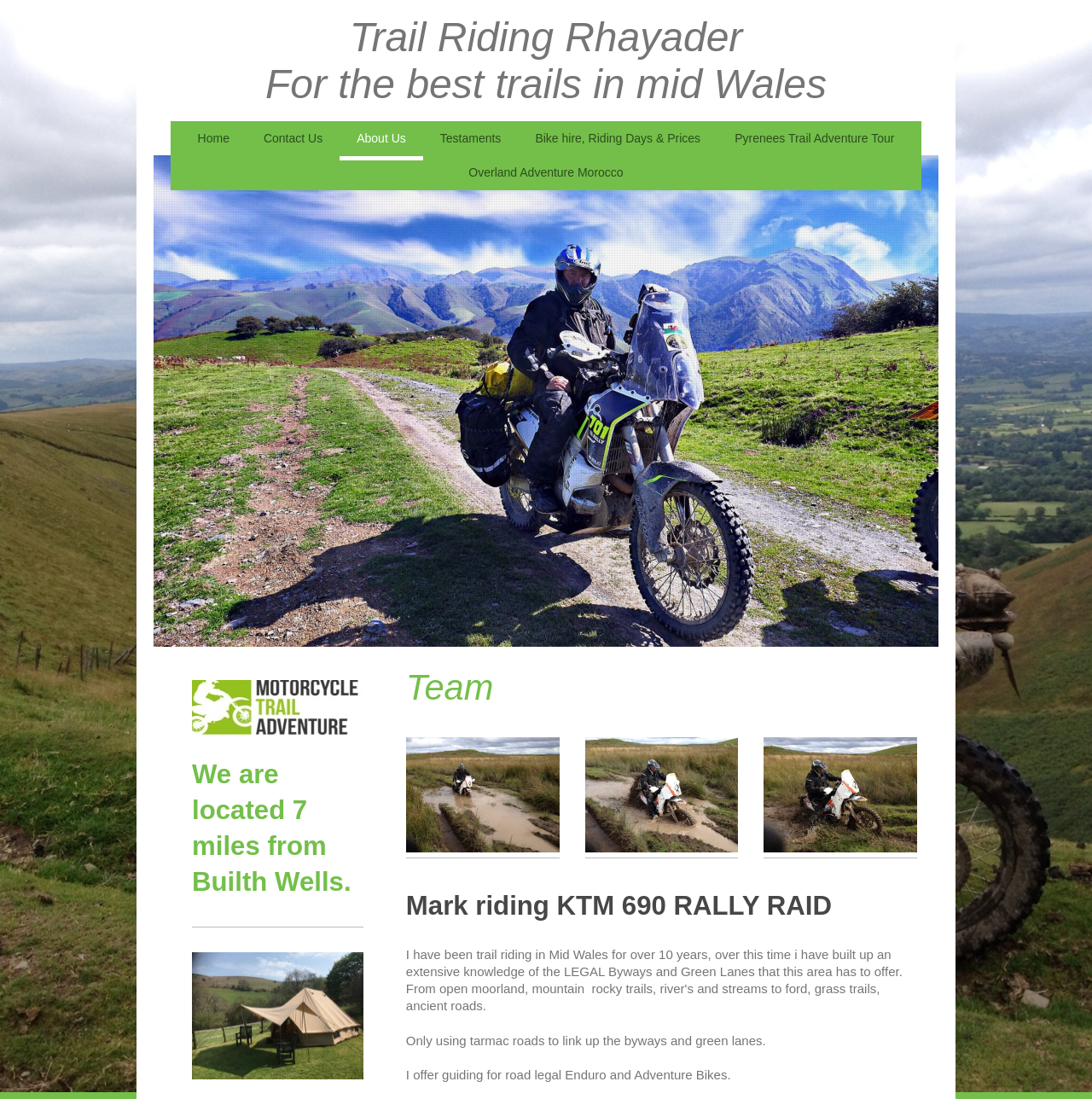Identify the bounding box coordinates of the clickable region necessary to fulfill the following instruction: "Read about the Team". The bounding box coordinates should be four float numbers between 0 and 1, i.e., [left, top, right, bottom].

[0.372, 0.604, 0.84, 0.648]